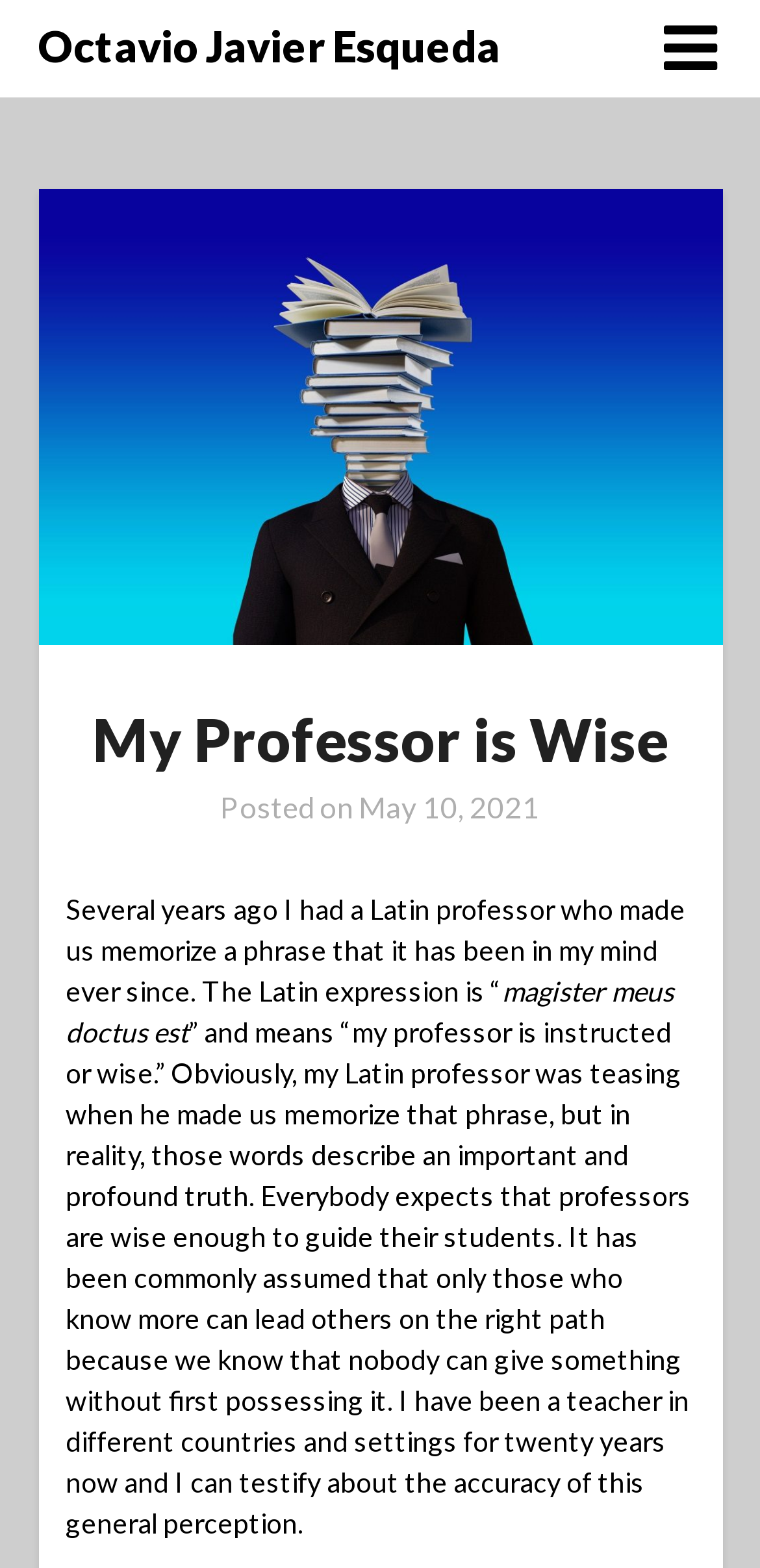Summarize the webpage in an elaborate manner.

The webpage is a blog post titled "My Professor is Wise" by Octavio Javier Esqueda. At the top left, there is a link to the author's name. On the top right, there is a collapsed menu icon. Below the title, there is a header section that contains the posting date, "May 10, 2021", which is a link. 

The main content of the blog post starts with a paragraph that recalls a Latin professor who made the author memorize a phrase, "magister meus doctus est", which means "my professor is instructed or wise". The text then expands on the idea that professors are expected to be wise and knowledgeable in order to guide their students. The author, who has been a teacher for twenty years, shares their personal experience and perspective on this topic.